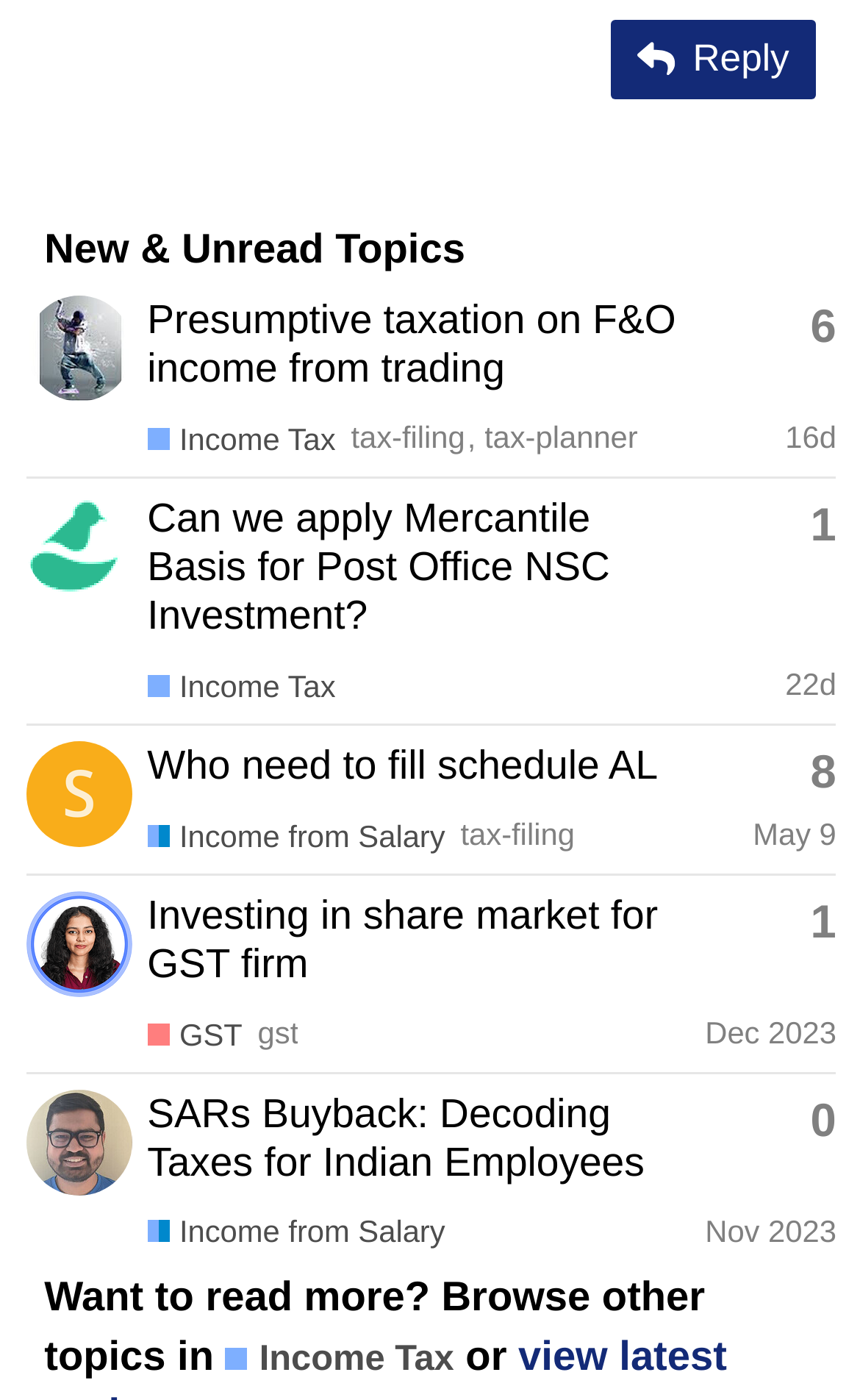Specify the bounding box coordinates of the region I need to click to perform the following instruction: "Read the topic 'SARs Buyback: Decoding Taxes for Indian Employees'". The coordinates must be four float numbers in the range of 0 to 1, i.e., [left, top, right, bottom].

[0.171, 0.778, 0.749, 0.845]